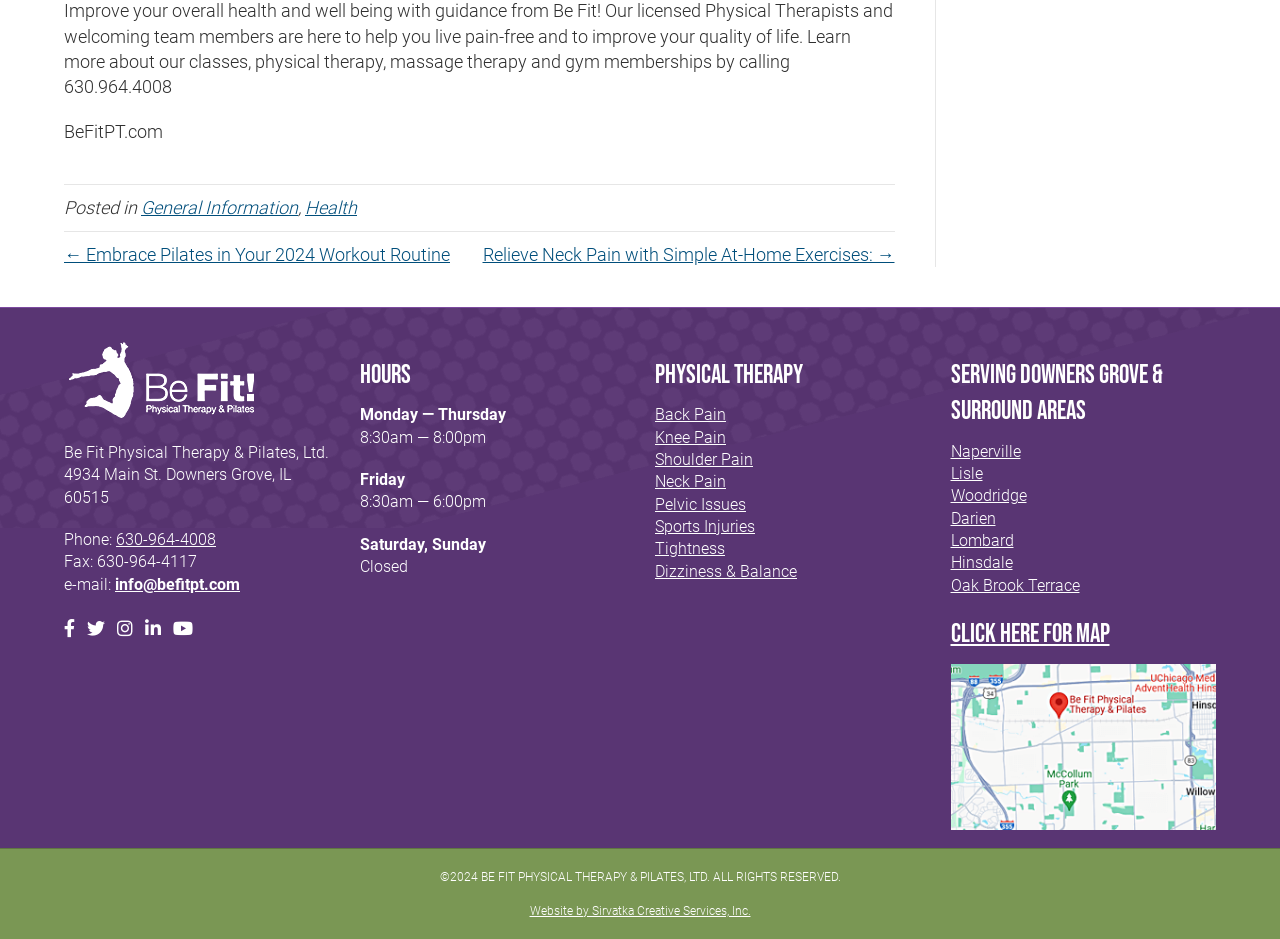What is the name of the company that designed the website?
Please provide a comprehensive answer based on the contents of the image.

The name of the company that designed the website can be found at the bottom of the webpage, where it is credited as 'Website by Sirvatka Creative Services, Inc.'.